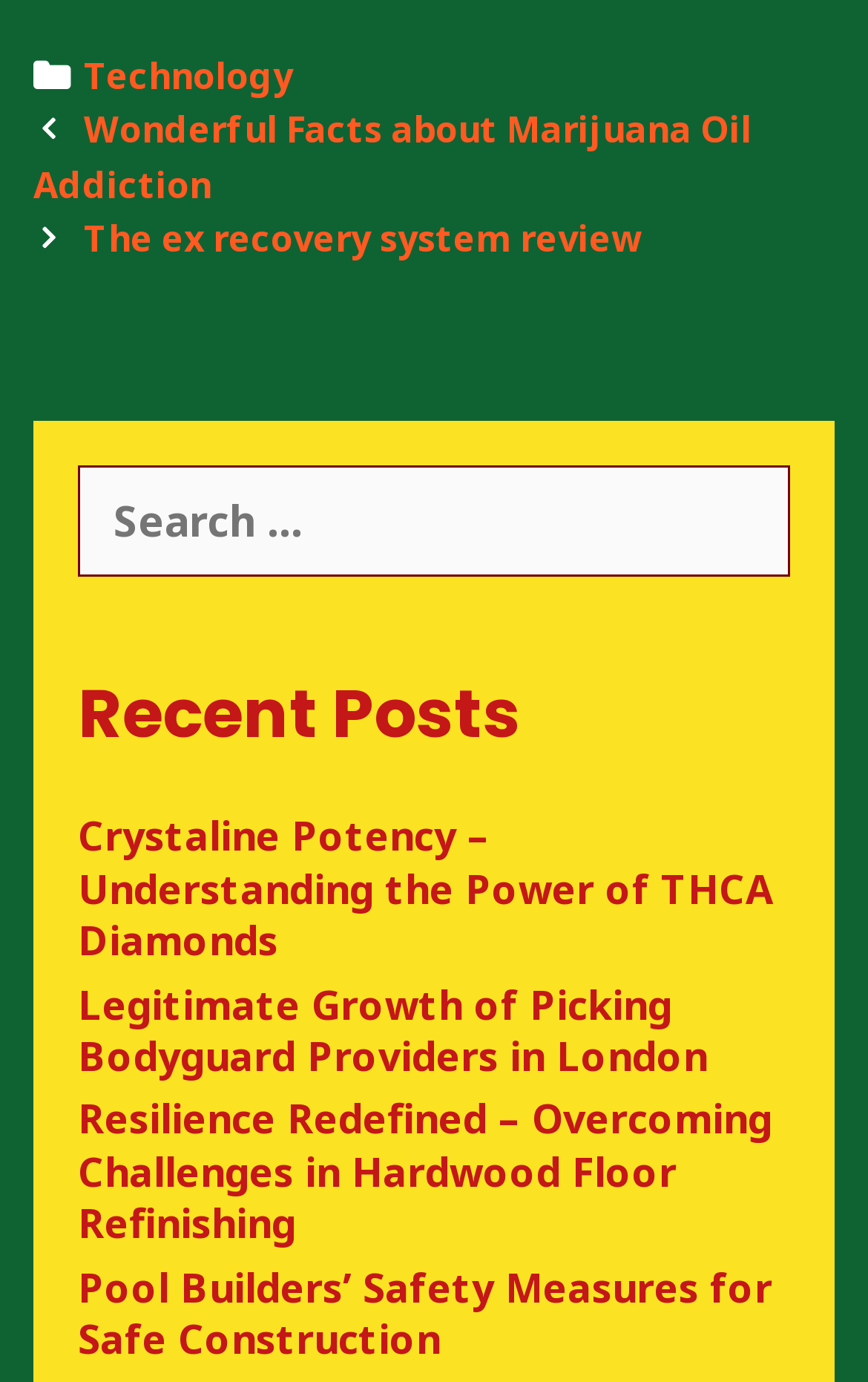Please identify the bounding box coordinates of the area that needs to be clicked to fulfill the following instruction: "Explore the Technology category."

[0.097, 0.037, 0.338, 0.073]